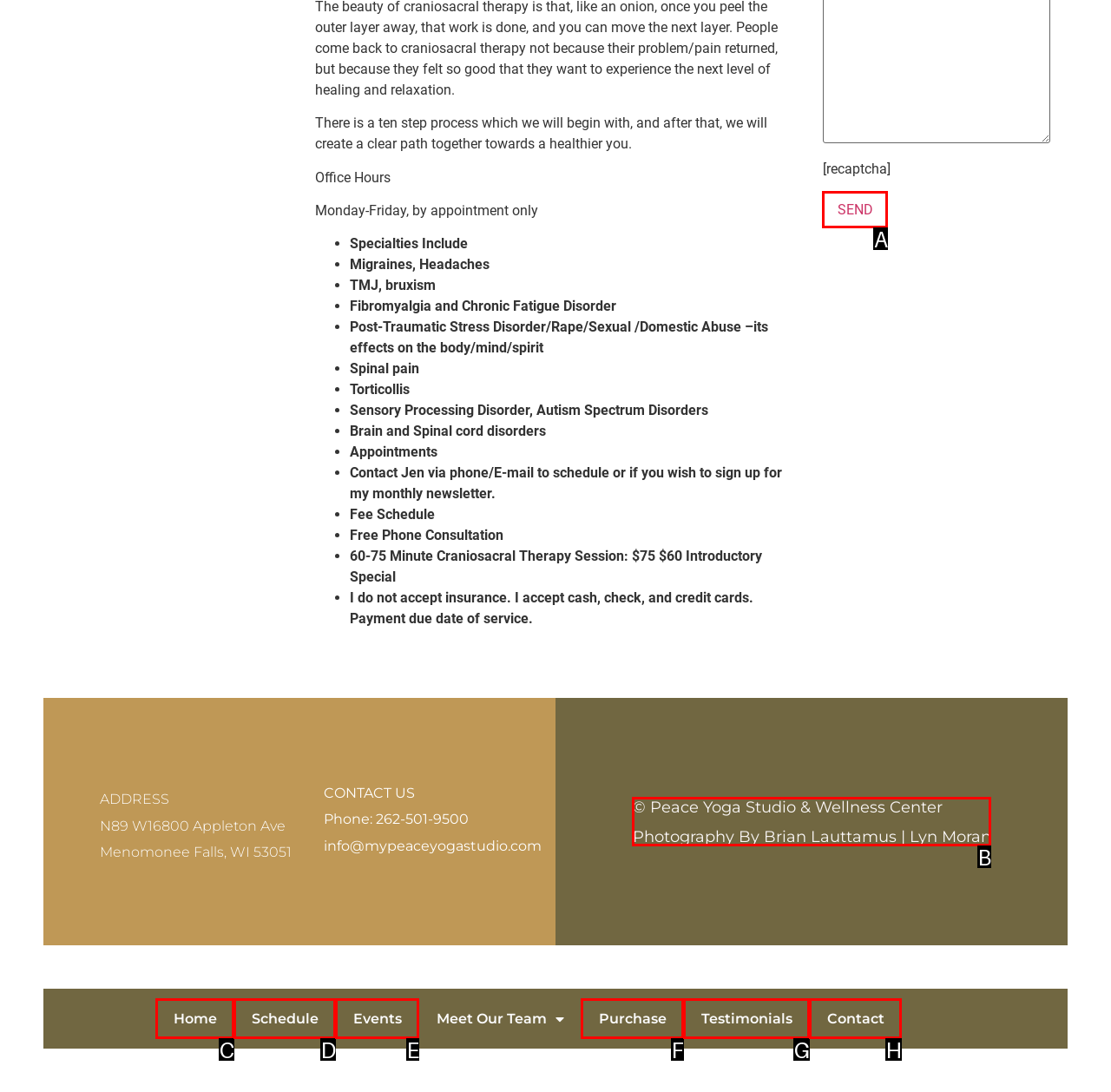Based on the description: Presentations and Papers, identify the matching lettered UI element.
Answer by indicating the letter from the choices.

None